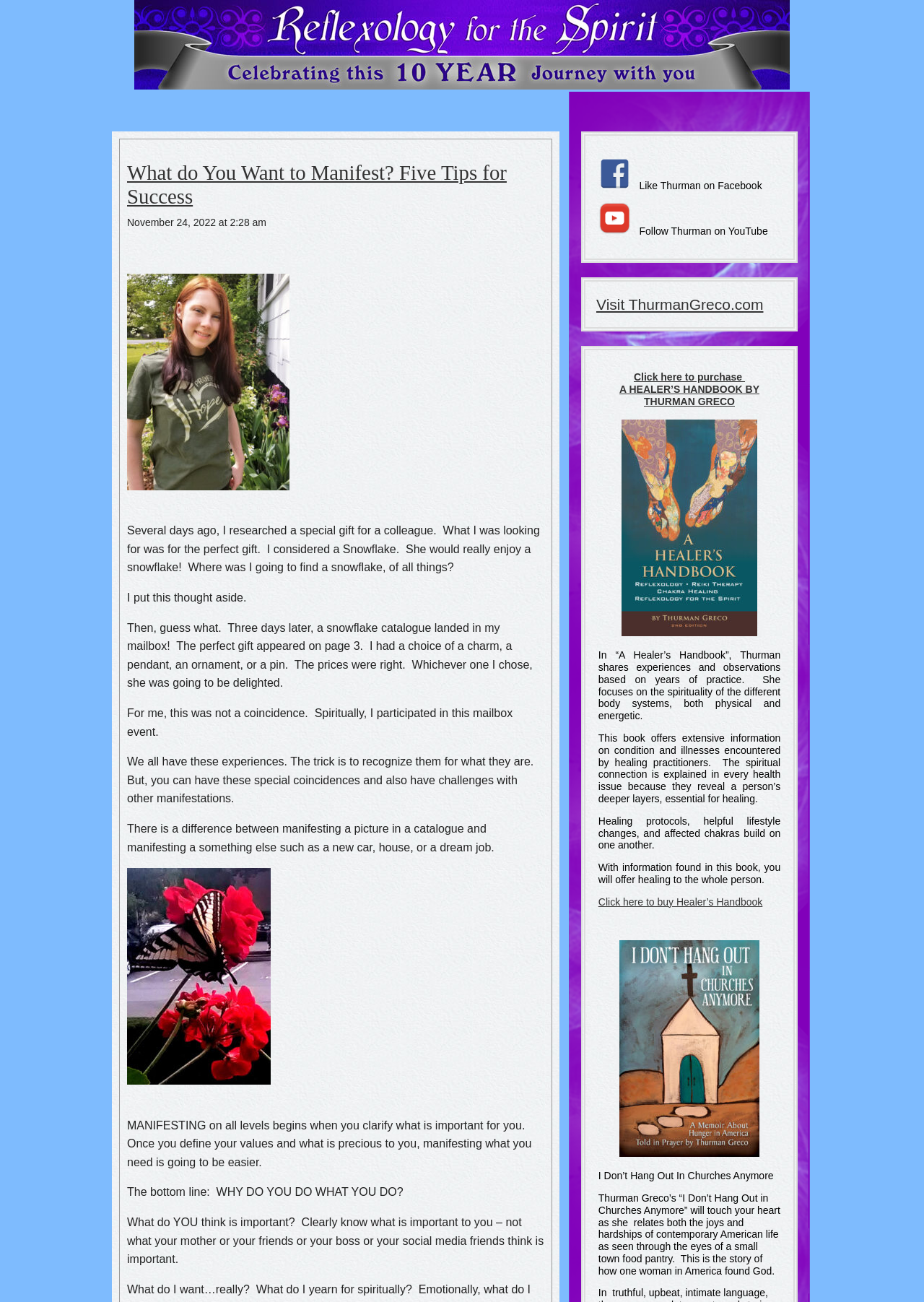Generate an in-depth caption that captures all aspects of the webpage.

This webpage is about Reflexology for the Spirit, a spiritual approach to one's health. At the top, there is a logo image and a link to Reflexology for the Spirit. Below the logo, there is a heading "What do You Want to Manifest? Five Tips for Success" with a link to the same title. 

To the right of the heading, there is a date "November 24, 2022 at 2:28 am" and a few lines of empty space. 

The main content of the webpage is a long article about manifesting one's desires. The article starts with a personal anecdote about finding a special gift for a colleague and how it relates to spiritual manifestation. It then discusses the importance of clarifying one's values and what is precious to them in order to manifest what they need. The article also asks the reader to reflect on what is important to them and not what others think is important.

On the right side of the webpage, there are several links and social media buttons, including links to ThurmanGreco.com, Facebook, YouTube, and a link to purchase a book. 

Below the article, there is a section promoting a book called "A Healer's Handbook" by Thurman Greco. The book focuses on the spirituality of different body systems and offers healing protocols and lifestyle changes. There is also a link to buy the book.

Further down, there is another section promoting another book called "I Don't Hang Out in Churches Anymore" by Thurman Greco, which is a story about finding God through the eyes of a small town food pantry.